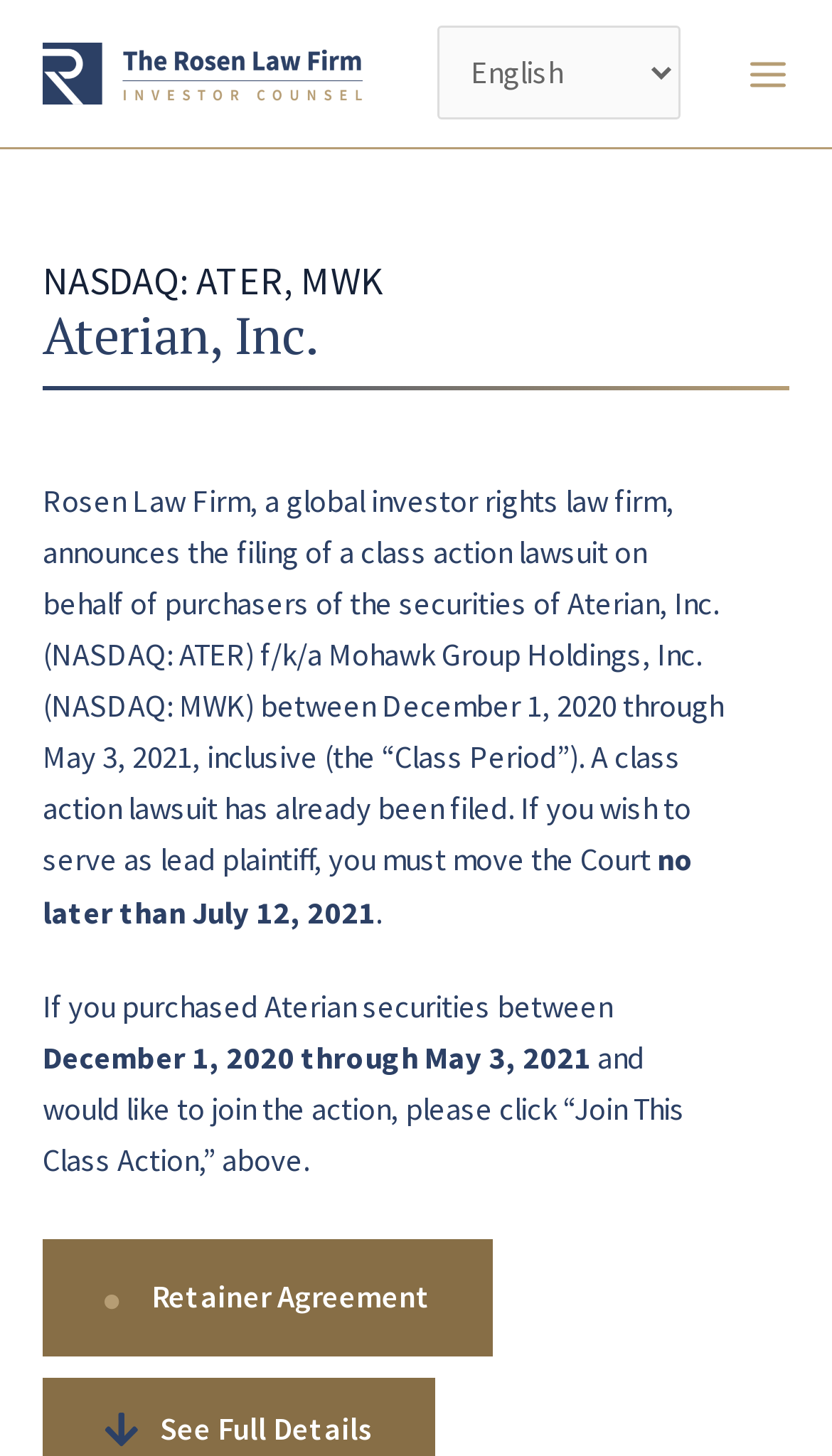Explain the webpage in detail, including its primary components.

The webpage appears to be a legal webpage, specifically a class action lawsuit page. At the top left corner, there is a Rosen Legal logo, which is an image. Next to it, there is a header widget with a language selection dropdown menu and a "Choose a language" text. 

On the top right corner, there is a main menu button with an image of three horizontal lines. Below the header section, there is a heading that reads "Aterian, Inc." with the NASDAQ stock codes "ATER, MWK" written above it. 

The main content of the webpage is a paragraph of text that describes the class action lawsuit, stating that it has already been filed and providing details about the class period and the deadline to serve as lead plaintiff. This text is divided into several sections, with some parts highlighted or emphasized. 

Below the main text, there is a button that reads "Retainer Agreement" at the bottom left corner of the page. There are no other prominent images on the page besides the Rosen Legal logo and the main menu button image.